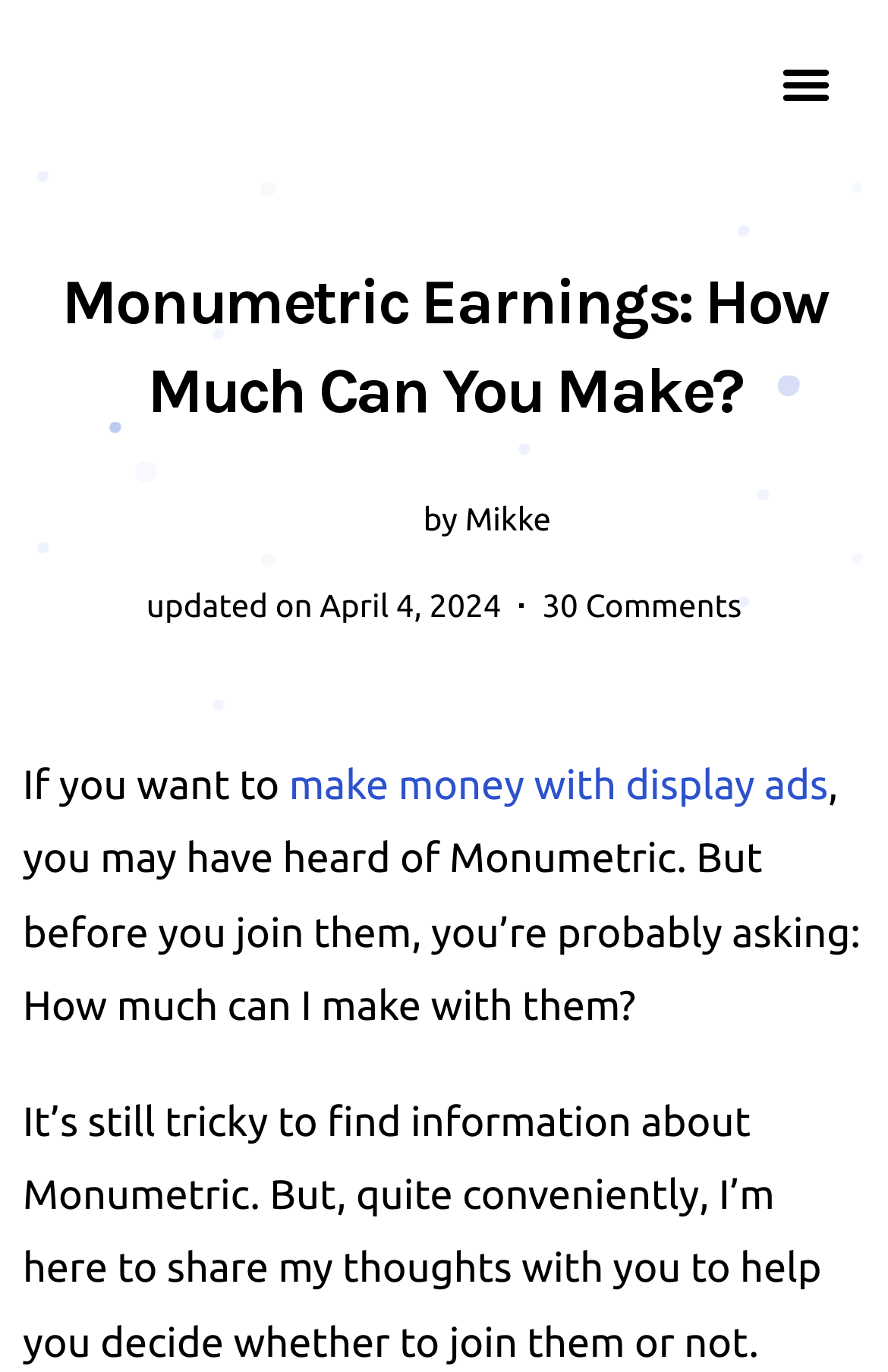When was the article updated?
Provide a one-word or short-phrase answer based on the image.

April 4, 2024